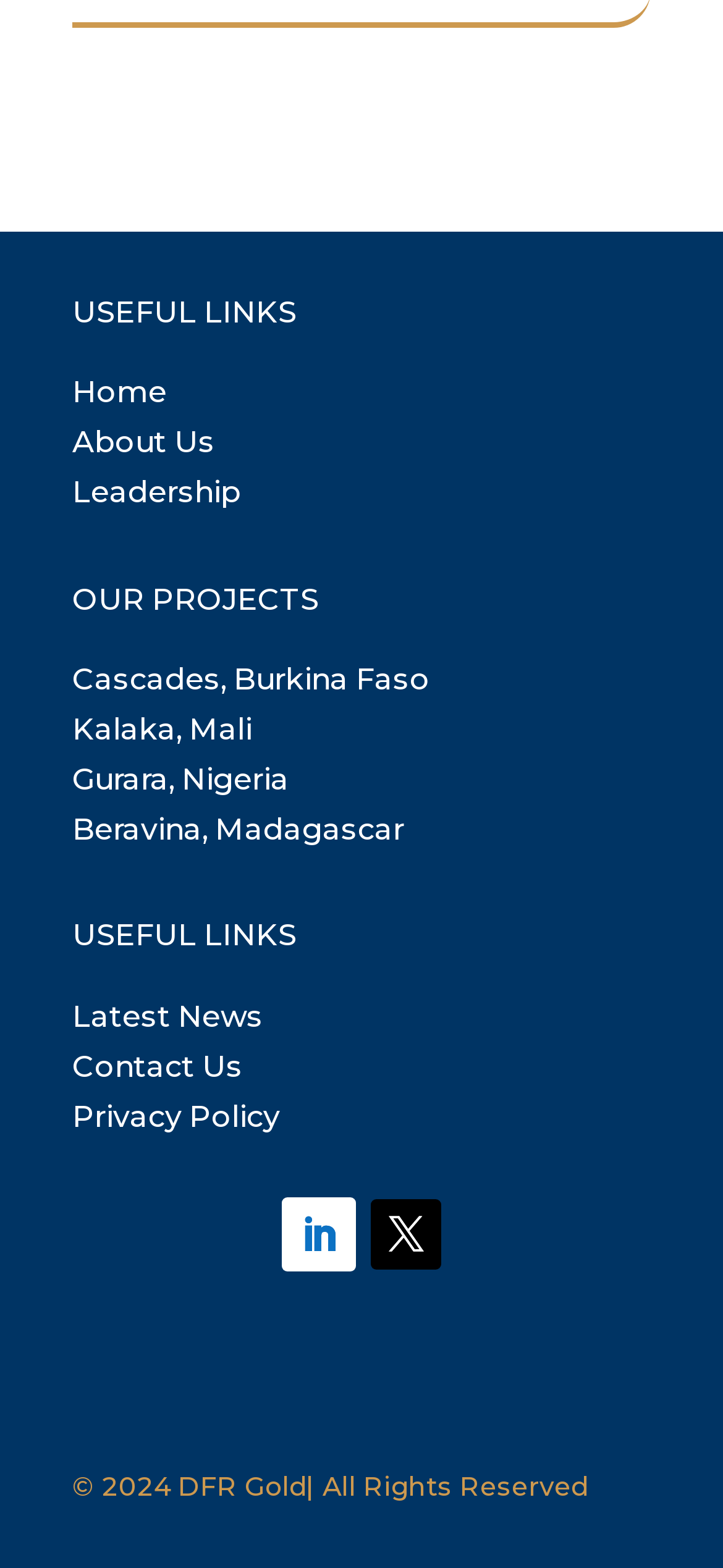Provide the bounding box coordinates of the UI element this sentence describes: "Cascades, Burkina Faso".

[0.1, 0.422, 0.595, 0.444]